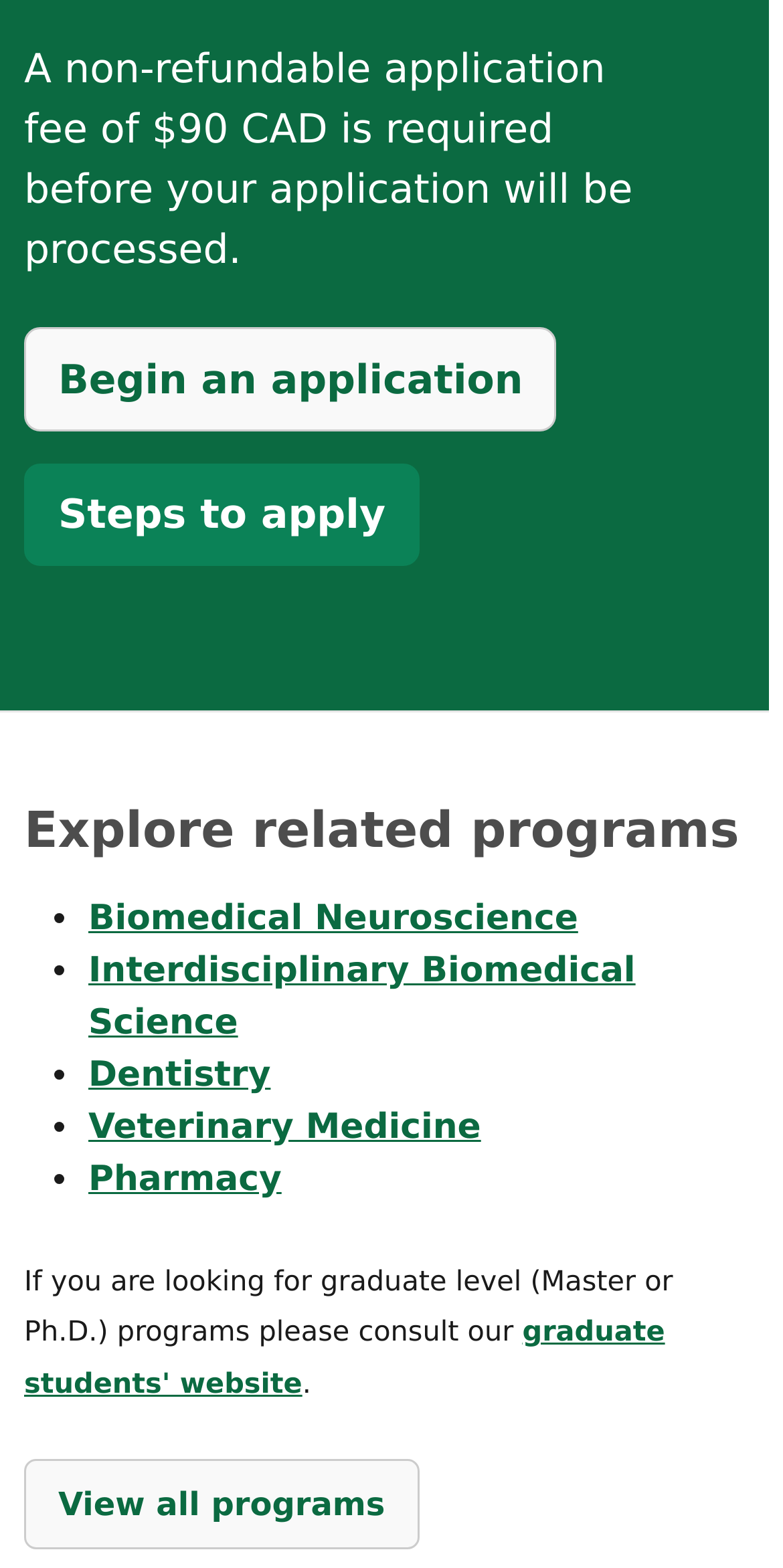Locate the bounding box coordinates of the segment that needs to be clicked to meet this instruction: "Visit graduate students' website".

[0.031, 0.84, 0.849, 0.894]